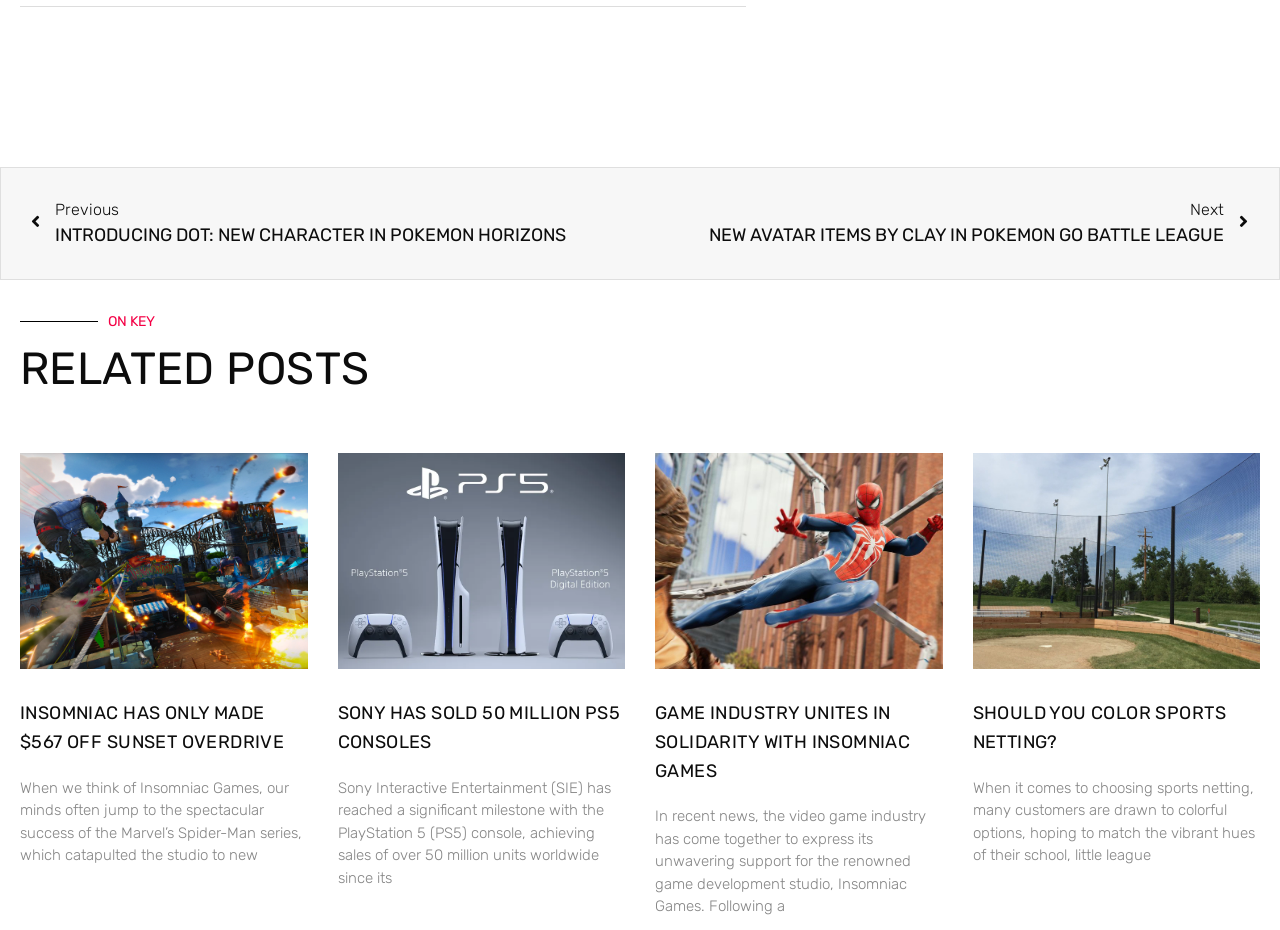Please provide a short answer using a single word or phrase for the question:
How many articles are on the webpage?

4